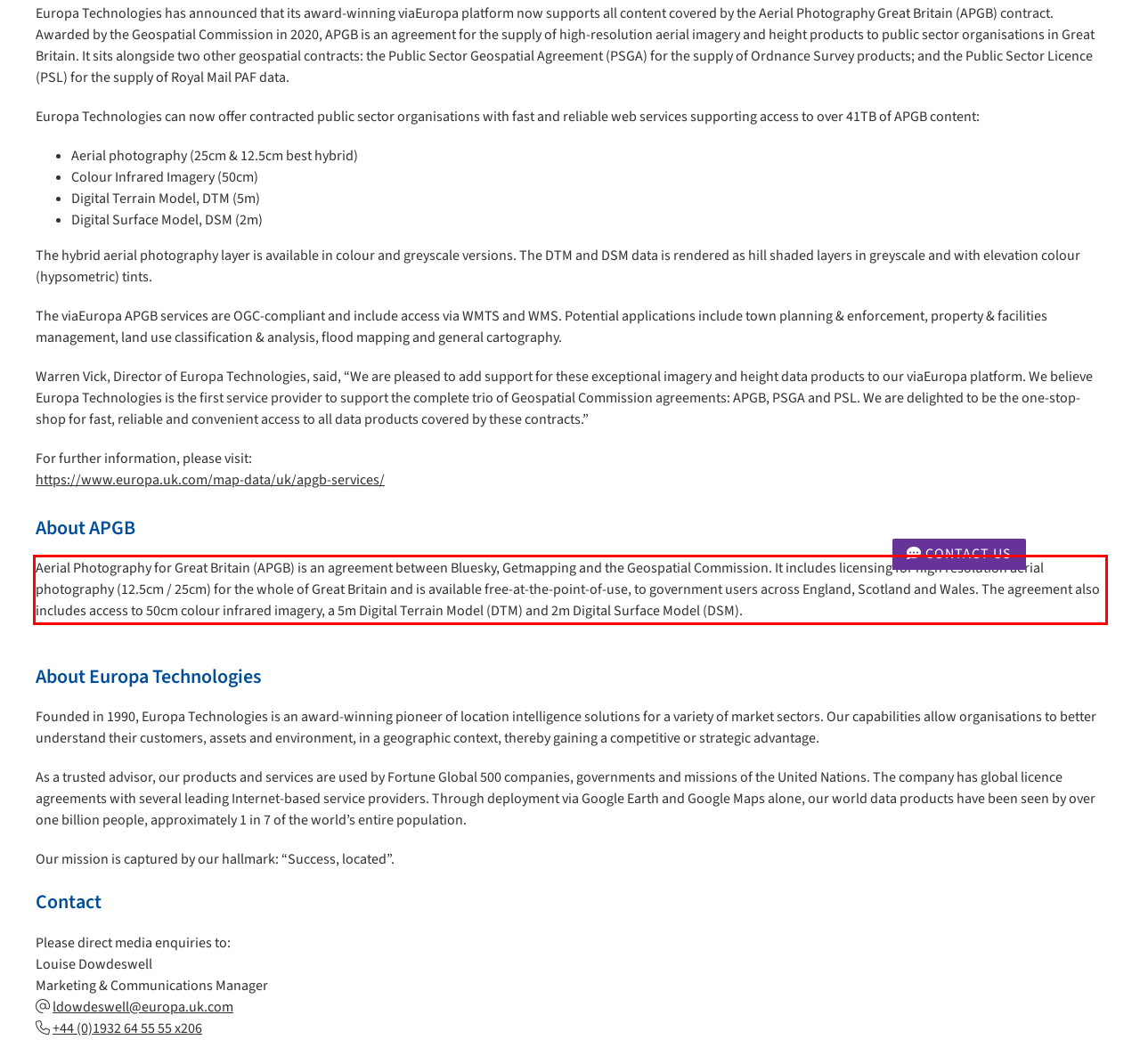Please identify and extract the text content from the UI element encased in a red bounding box on the provided webpage screenshot.

Aerial Photography for Great Britain (APGB) is an agreement between Bluesky, Getmapping and the Geospatial Commission. It includes licensing for high resolution aerial photography (12.5cm / 25cm) for the whole of Great Britain and is available free-at-the-point-of-use, to government users across England, Scotland and Wales. The agreement also includes access to 50cm colour infrared imagery, a 5m Digital Terrain Model (DTM) and 2m Digital Surface Model (DSM).